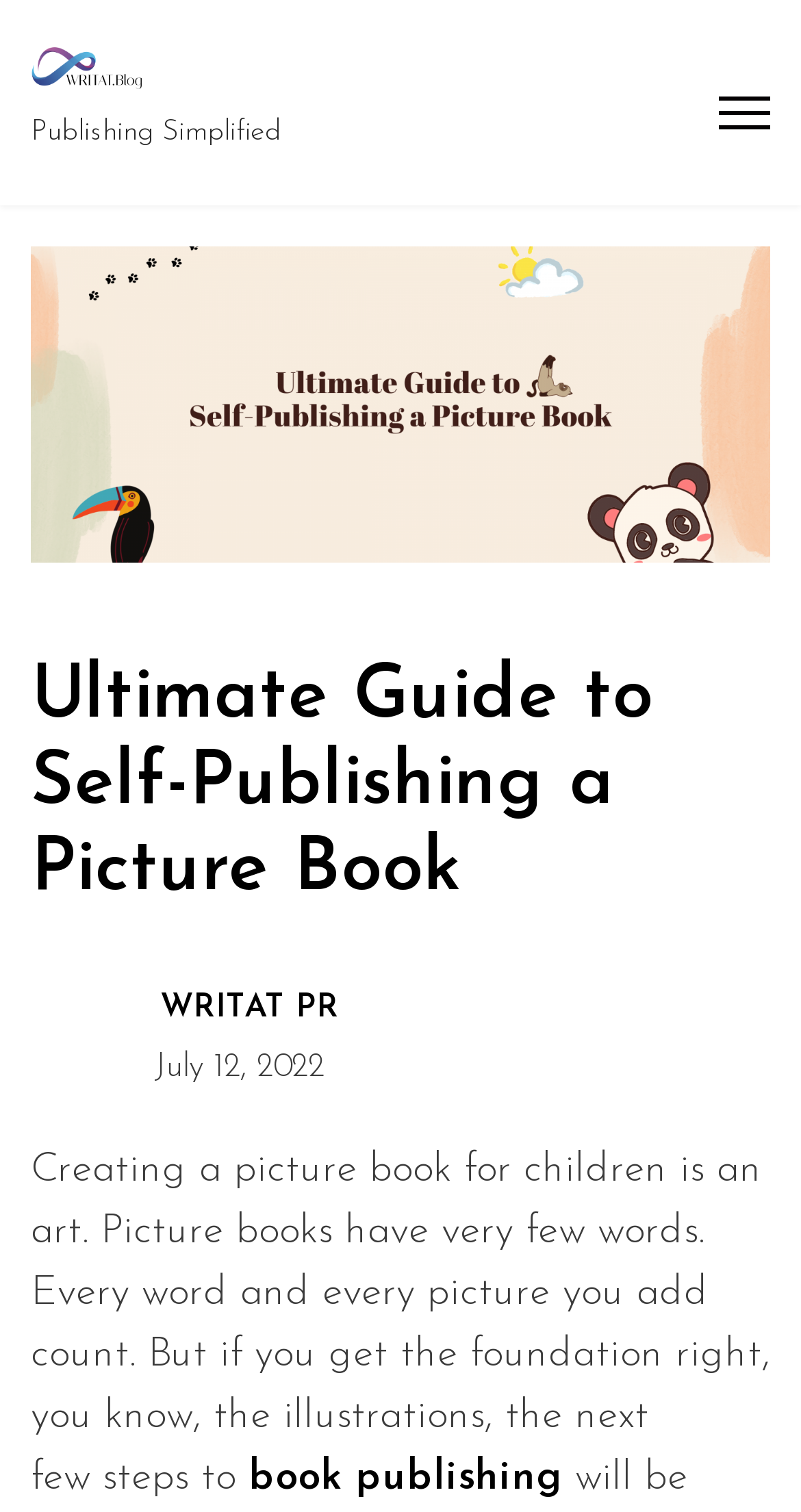Can you find and generate the webpage's heading?

Ultimate Guide to Self-Publishing a Picture Book